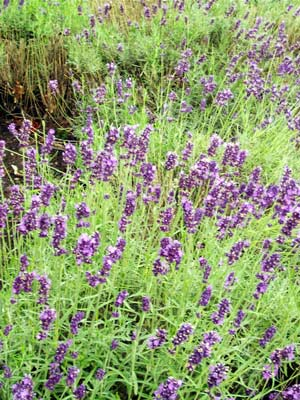Answer in one word or a short phrase: 
What is the historical figure associated with Falkland Palace?

Mary, Queen of Scots